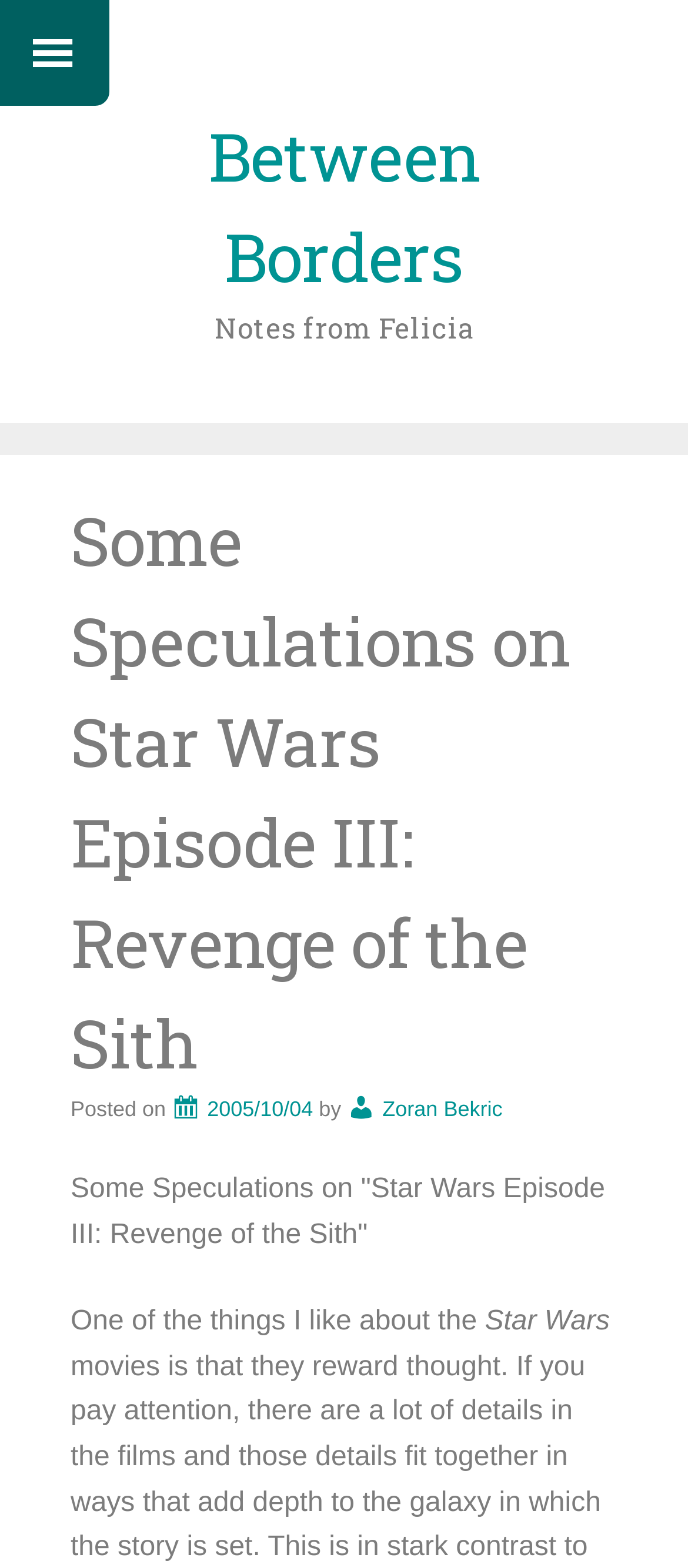What is the first sentence of the article?
Analyze the image and deliver a detailed answer to the question.

The first sentence of the article can be determined by looking at the StaticText element with the text 'One of the things I like about the' which is a child of the HeaderAsNonLandmark element.